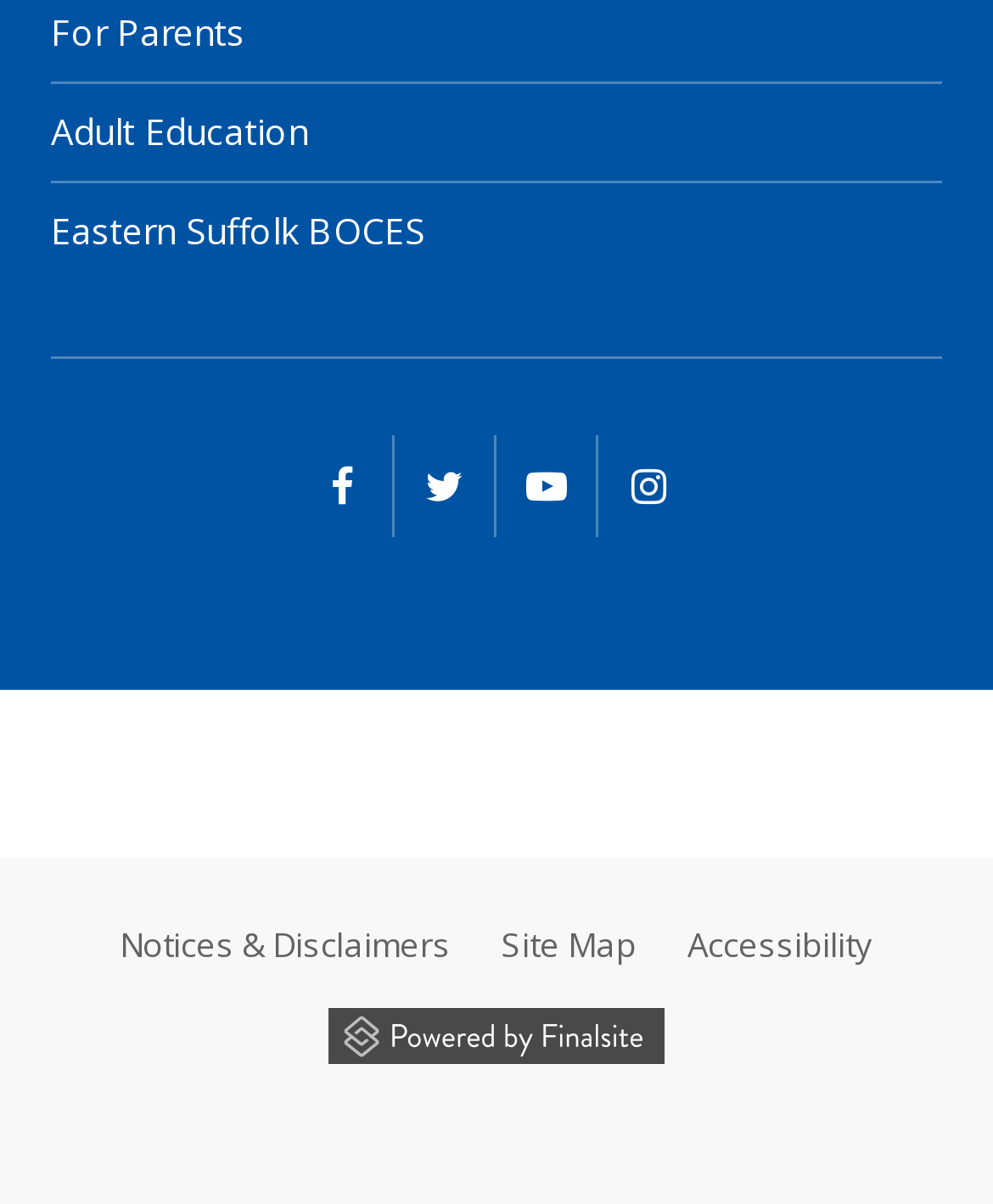Based on the image, please respond to the question with as much detail as possible:
What is the last link in the footer utility navigation?

I looked at the footer utility navigation section and found the last link, which is labeled 'Accessibility'.